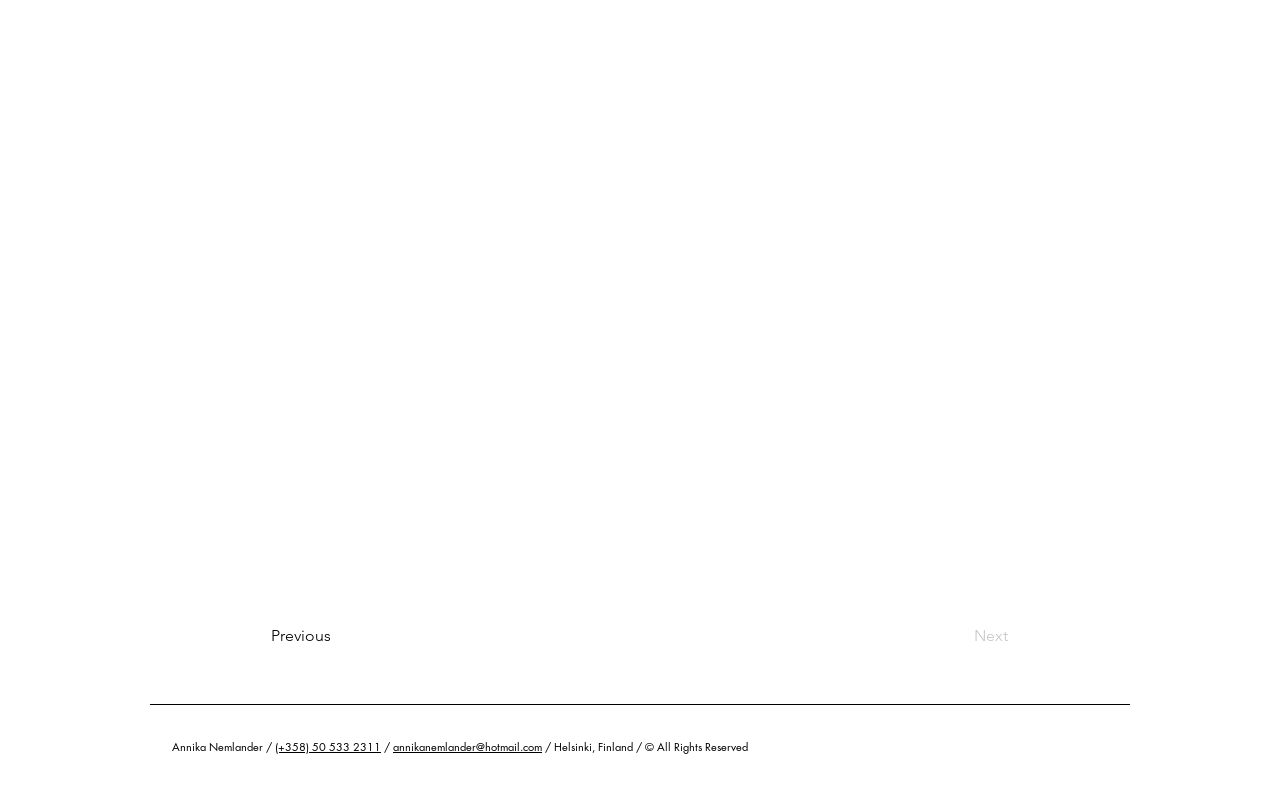How many social media links are available on this webpage?
Provide a fully detailed and comprehensive answer to the question.

The list element with coordinates [0.779, 0.916, 0.848, 0.966] contains two link elements, one for 'Instagram' and one for 'LinkedIn', which suggests that there are two social media links available on this webpage.